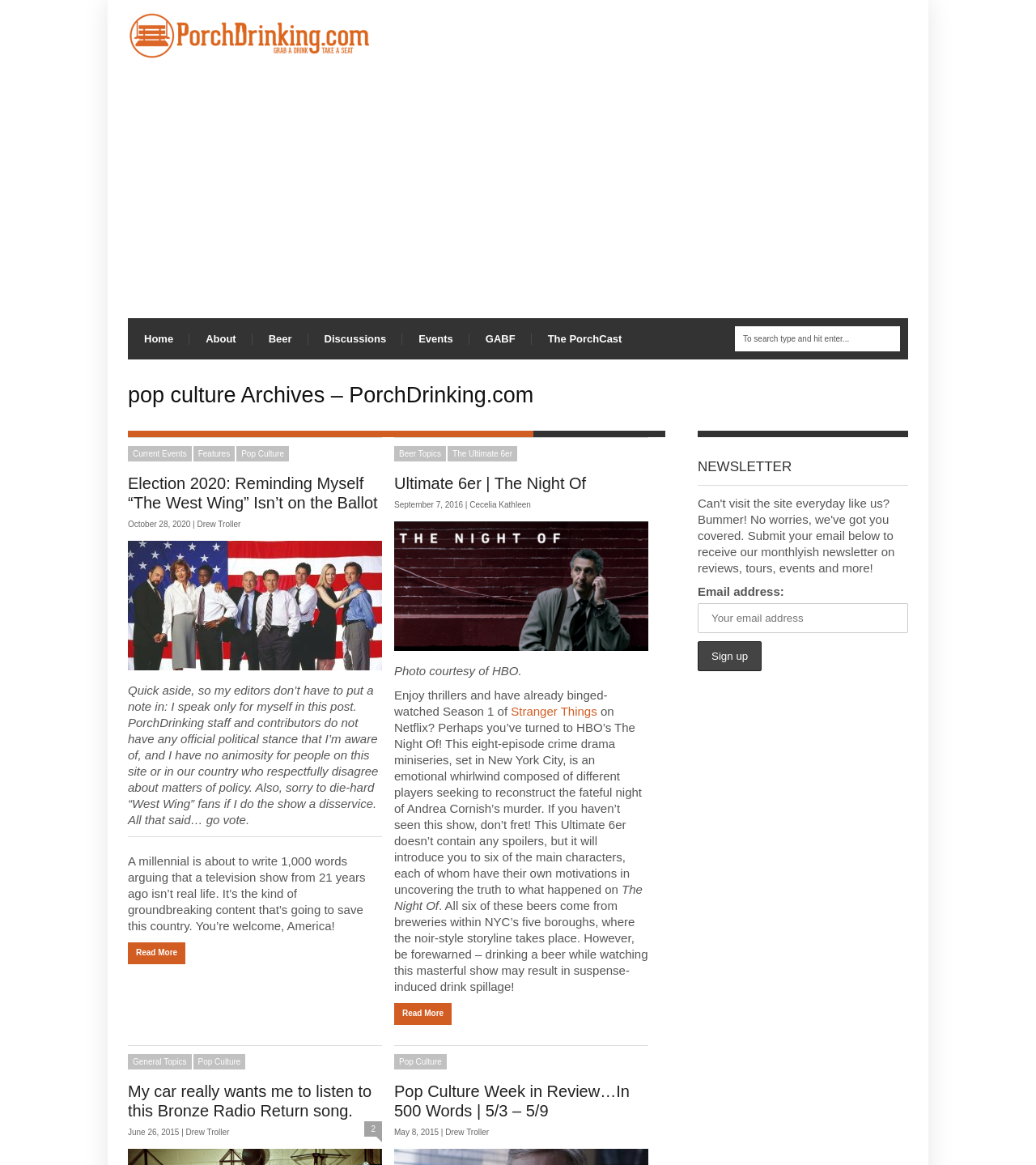Determine the bounding box coordinates for the clickable element required to fulfill the instruction: "Read the article 'Election 2020: Reminding Myself “The West Wing” Isn’t on the Ballot'". Provide the coordinates as four float numbers between 0 and 1, i.e., [left, top, right, bottom].

[0.123, 0.407, 0.369, 0.44]